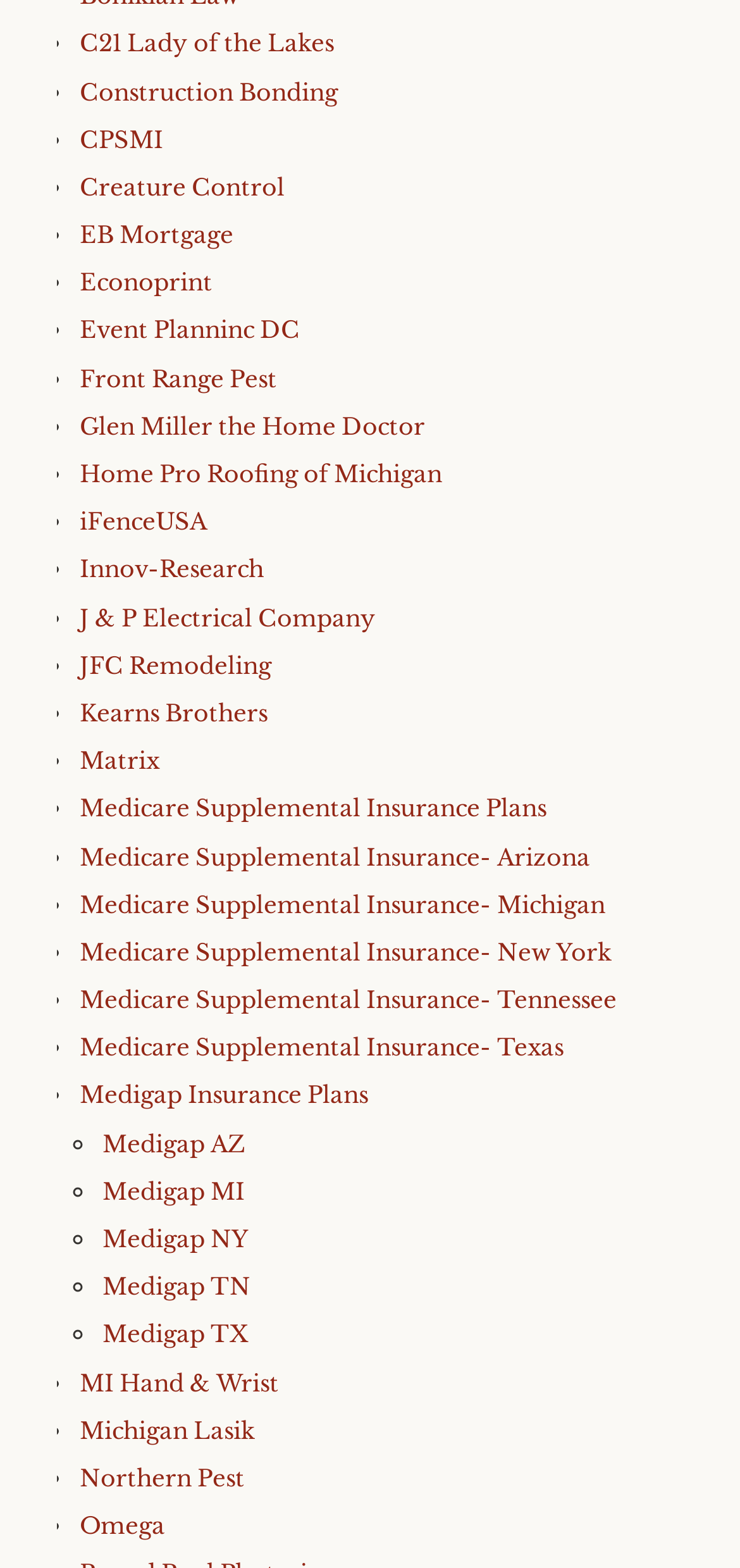Reply to the question below using a single word or brief phrase:
What is the first link on the webpage?

C21 Lady of the Lakes